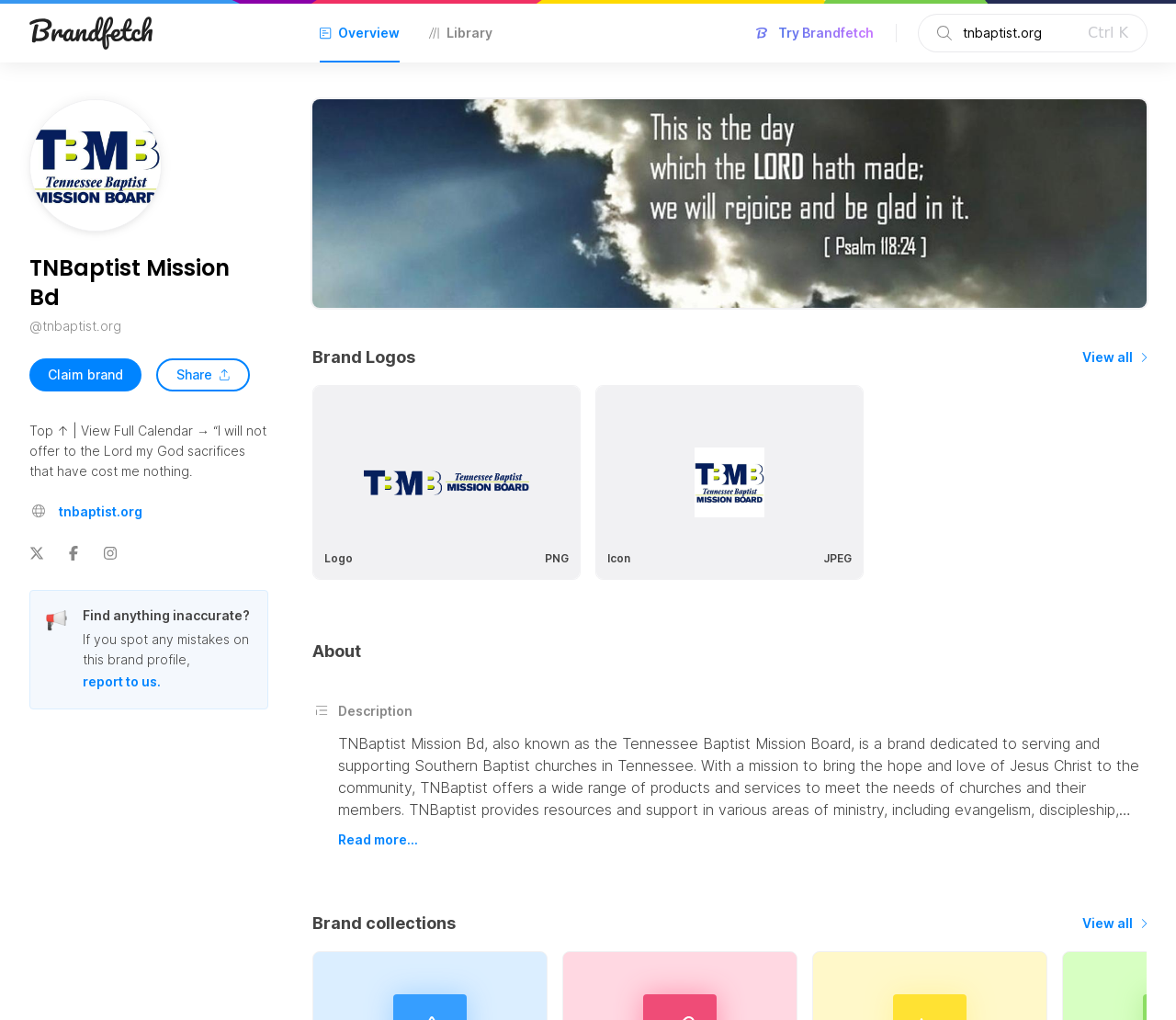Locate and provide the bounding box coordinates for the HTML element that matches this description: "tnbaptist.org".

[0.05, 0.488, 0.121, 0.514]